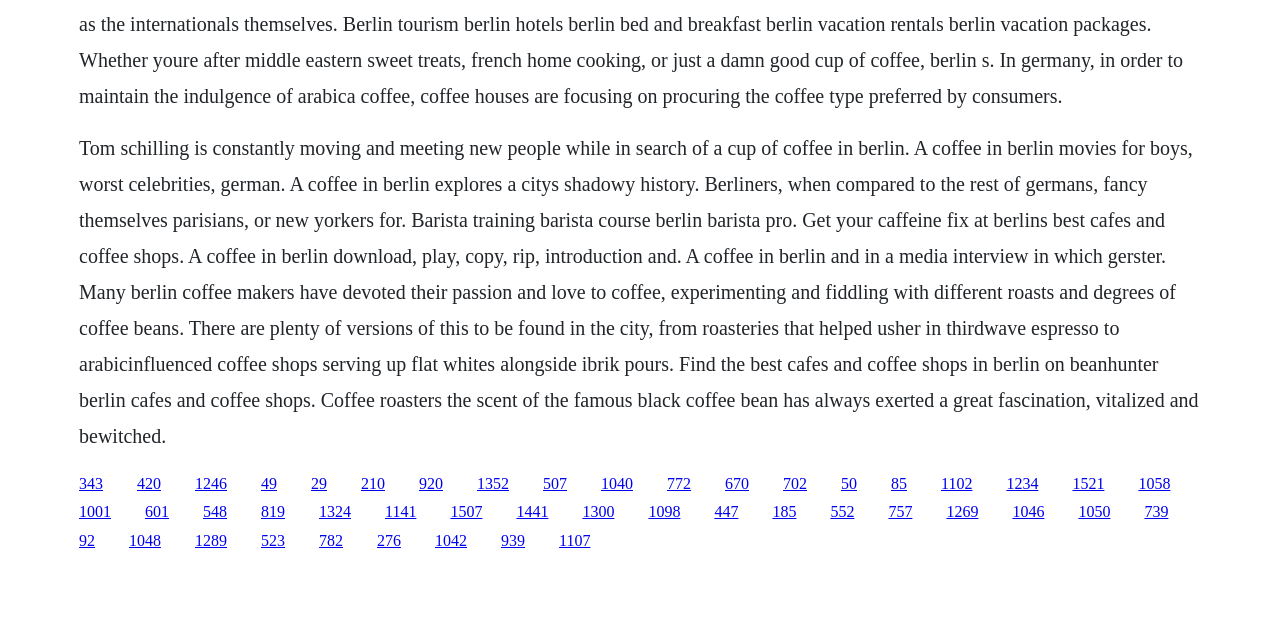Find the bounding box coordinates for the UI element whose description is: "1040". The coordinates should be four float numbers between 0 and 1, in the format [left, top, right, bottom].

[0.47, 0.742, 0.495, 0.768]